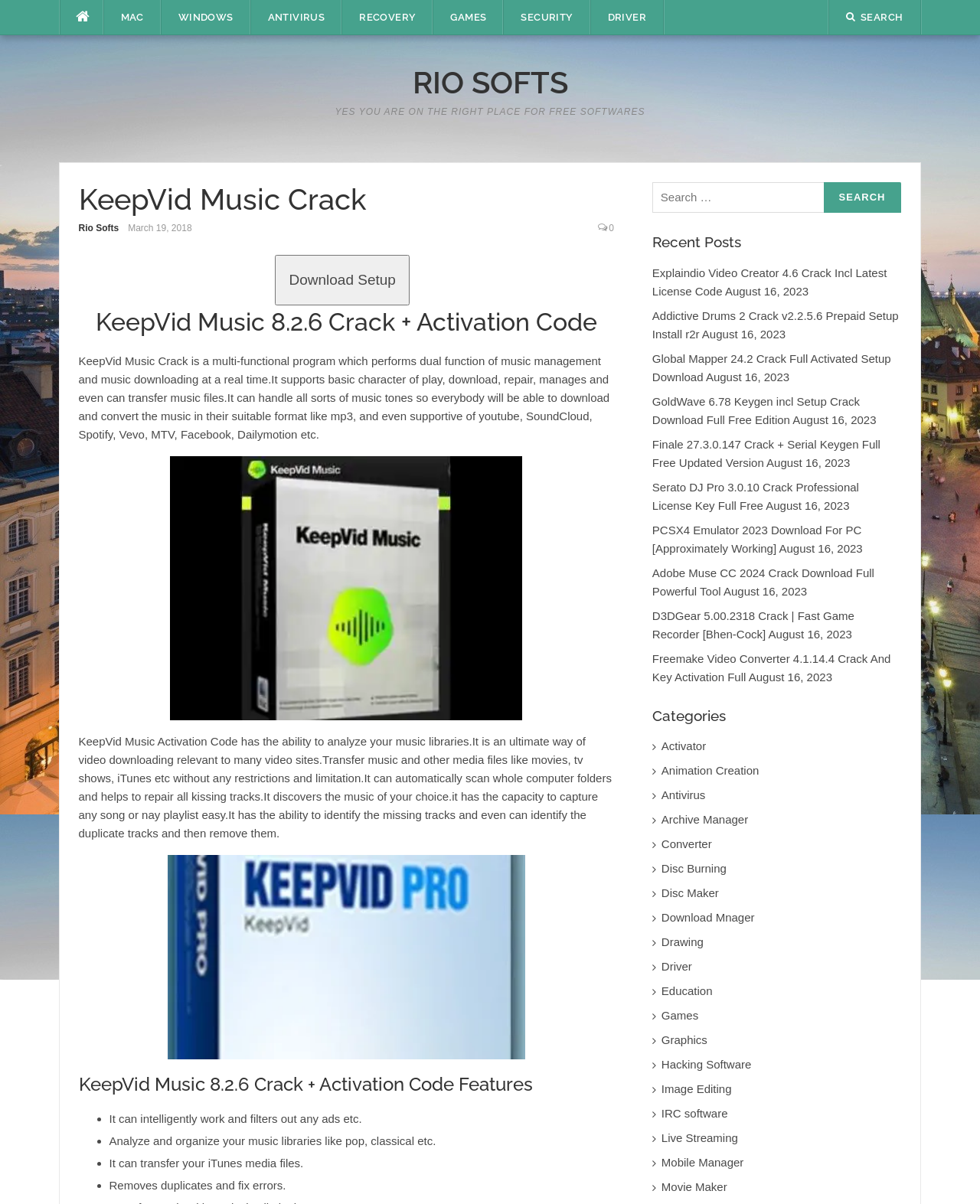Please identify the bounding box coordinates of where to click in order to follow the instruction: "Learn about the Software Engineering Institute".

None